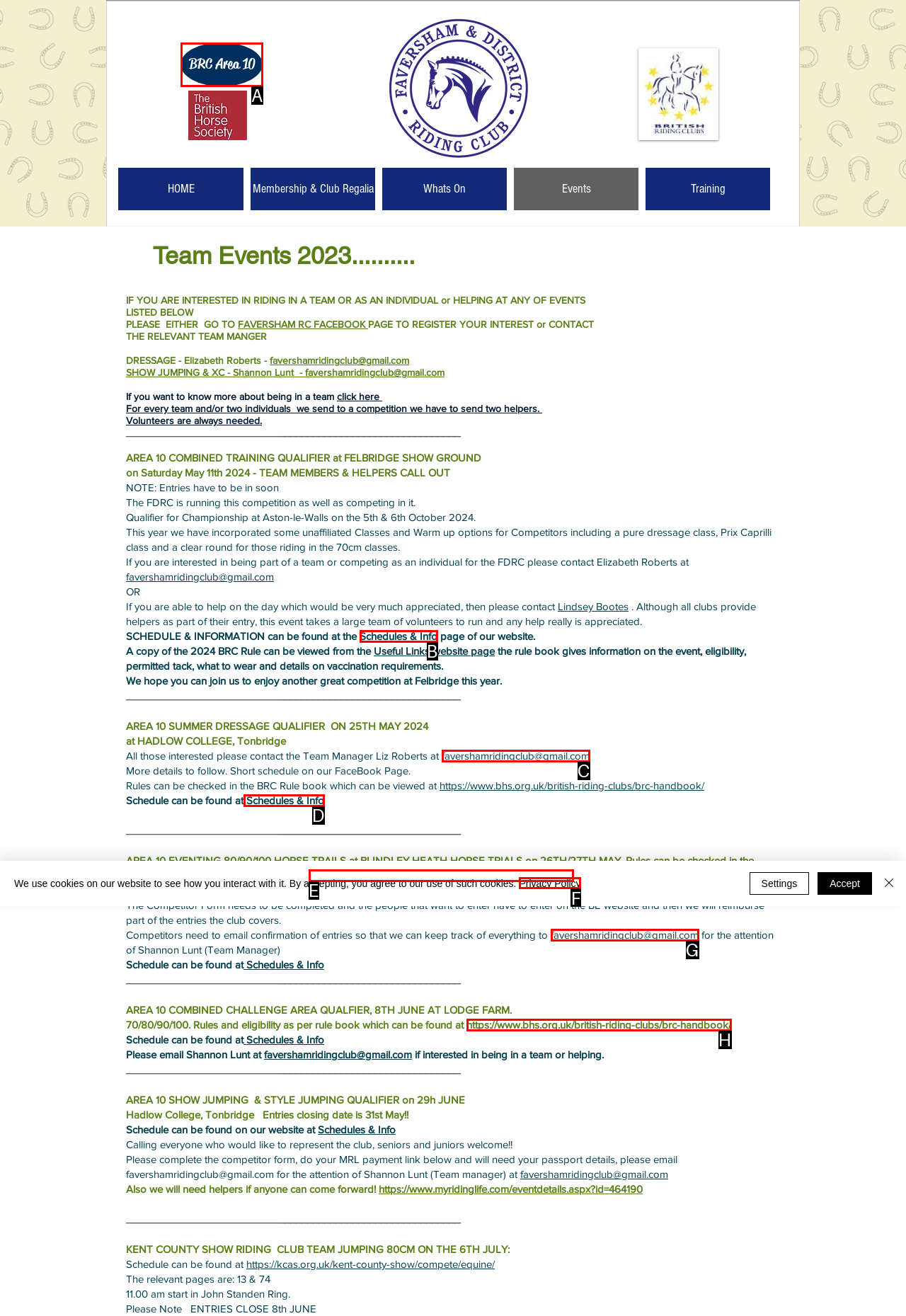From the options shown in the screenshot, tell me which lettered element I need to click to complete the task: Check the SCHEDULE & INFORMATION for the competition.

B